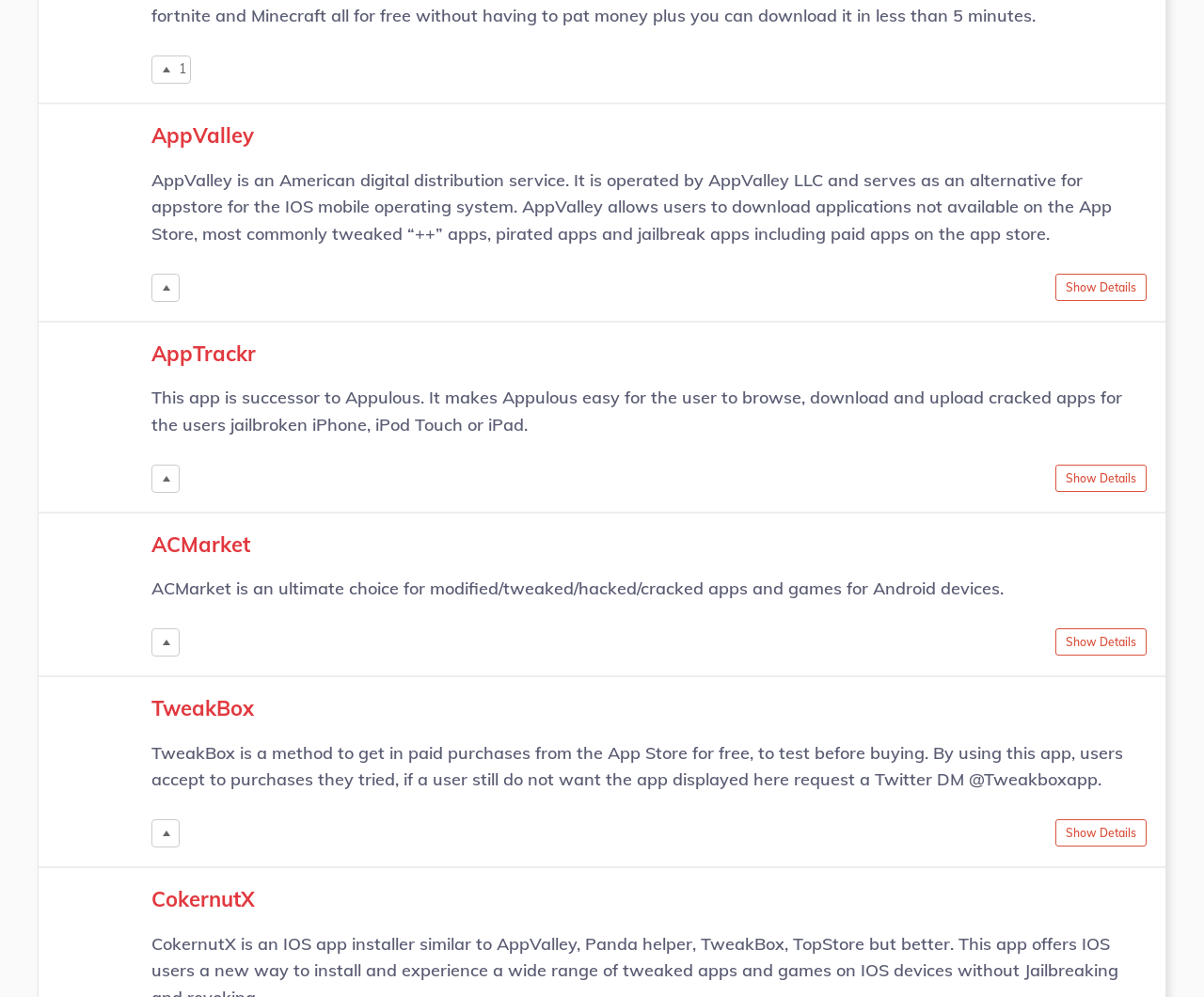Can you show the bounding box coordinates of the region to click on to complete the task described in the instruction: "Show details of AppTrackr"?

[0.877, 0.466, 0.952, 0.494]